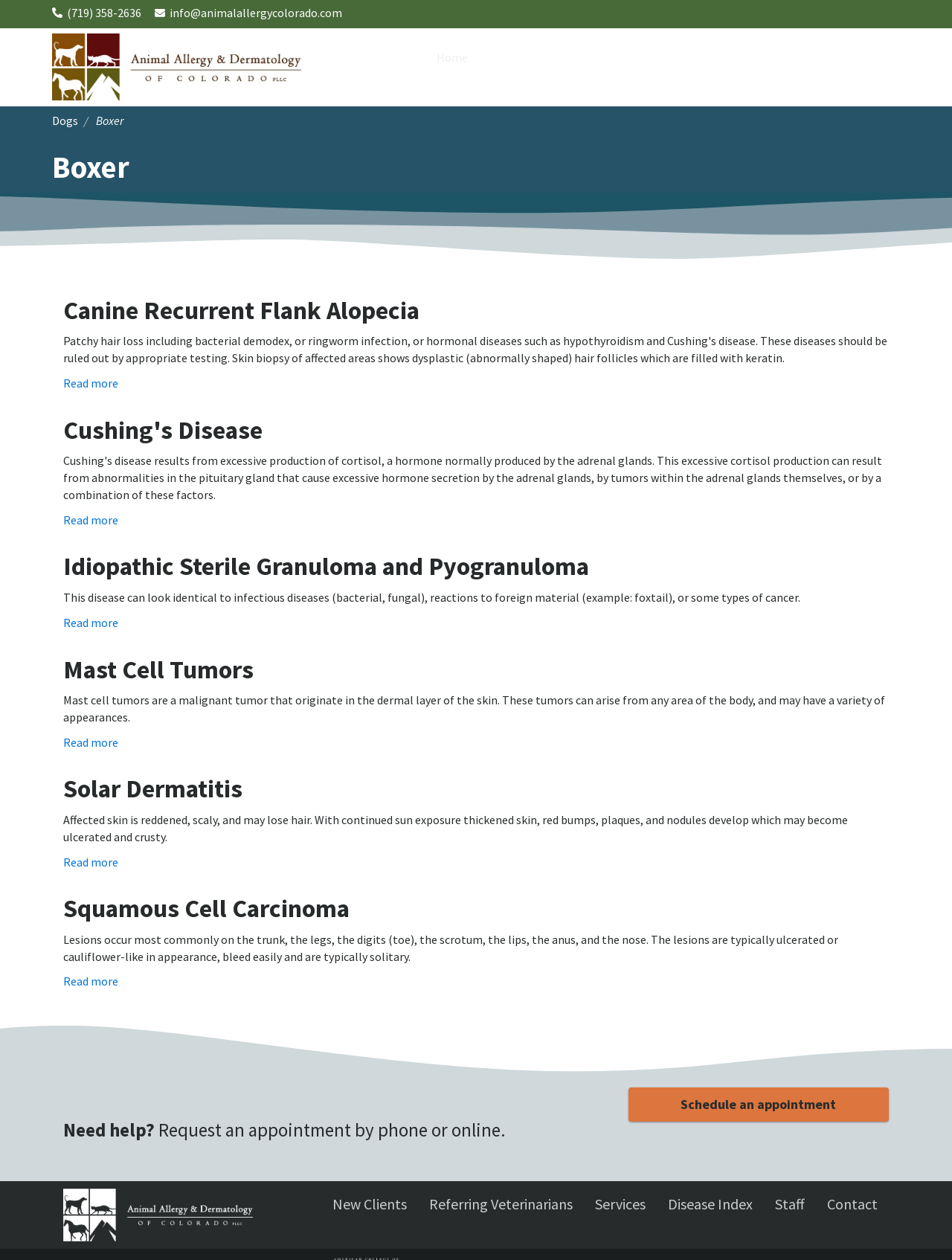Elaborate on the different components and information displayed on the webpage.

The webpage is about Boxer dogs and Animal Allergy & Dermatology. At the top, there is a navigation menu with links to "Home", "About Us", "Services", "Resources", "Contact", and "Prescription Refills". Below the navigation menu, there is a main content area that displays information about Boxer dogs.

In the main content area, there are five articles about different health issues affecting Boxer dogs, including Canine Recurrent Flank Alopecia, Cushing's Disease, Idiopathic Sterile Granuloma and Pyogranuloma, Mast Cell Tumors, and Solar Dermatitis. Each article has a heading, a brief description, and a "Read more" link.

To the left of the articles, there is a sidebar with a link to "Dogs" and a heading "Boxer". Below the articles, there is a section with a heading "Need help?" and a paragraph of text that invites users to request an appointment by phone or online. There is also a "Schedule an appointment" link.

At the bottom of the page, there is a footer section with links to "New Clients", "Referring Veterinarians", "Services", "Disease Index", "Staff", and "Contact". There is also a logo for Animal Allergy & Dermatology.